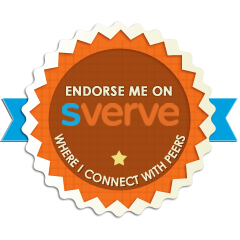Describe all elements and aspects of the image.

This image features a vibrant endorsement badge for Sverve, an online platform designed for connecting with peers and influencers. The badge is circular with a bright orange background and a cream-colored border, making it eye-catching. Prominently displayed in the center is the text "ENDORSE ME ON" in white, followed by "sverve" in a playful blue font. Below, a tagline reads "WHERE I CONNECT WITH PEERS," accompanied by a small star icon. The overall design includes a teal ribbon extending from the bottom, enhancing the badge's appeal and encouraging engagement on the Sverve platform.